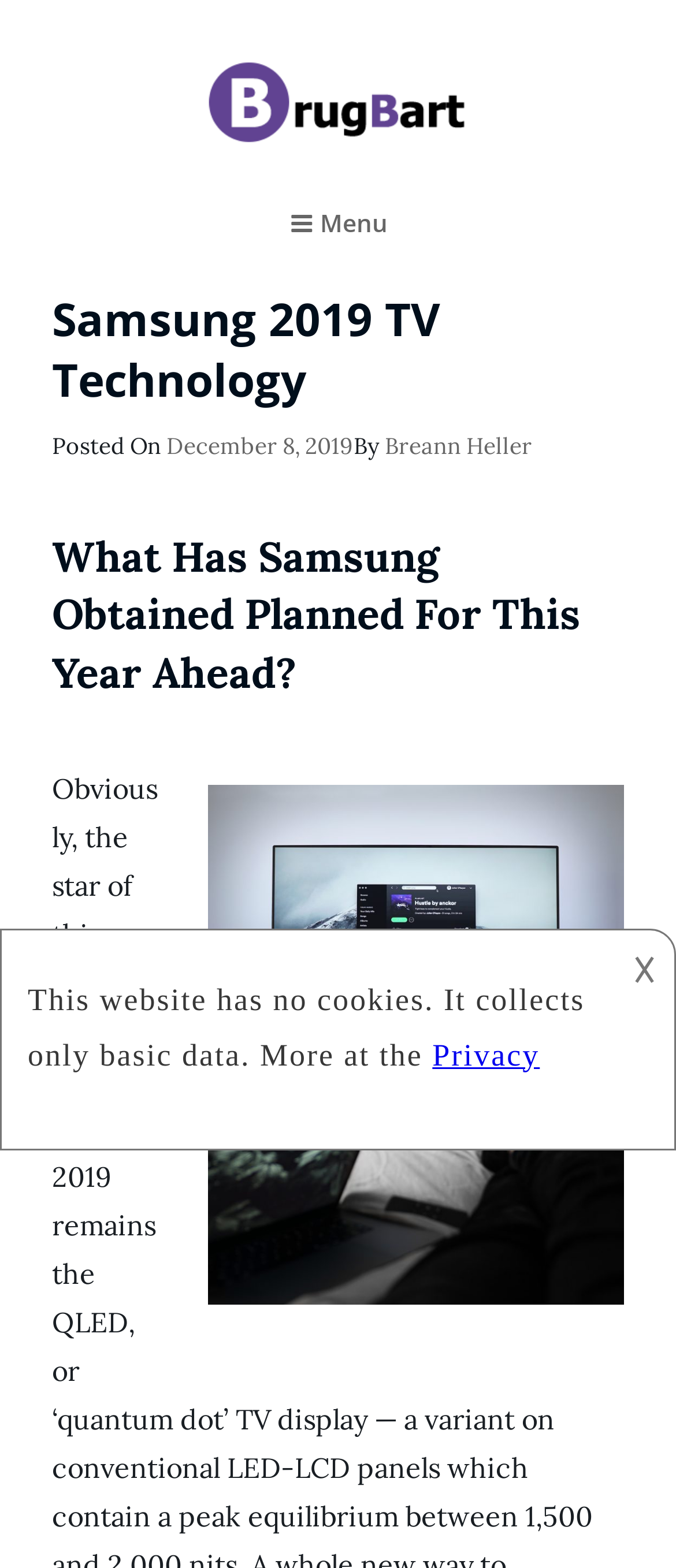Identify the bounding box coordinates for the UI element described as follows: "Archive". Ensure the coordinates are four float numbers between 0 and 1, formatted as [left, top, right, bottom].

None